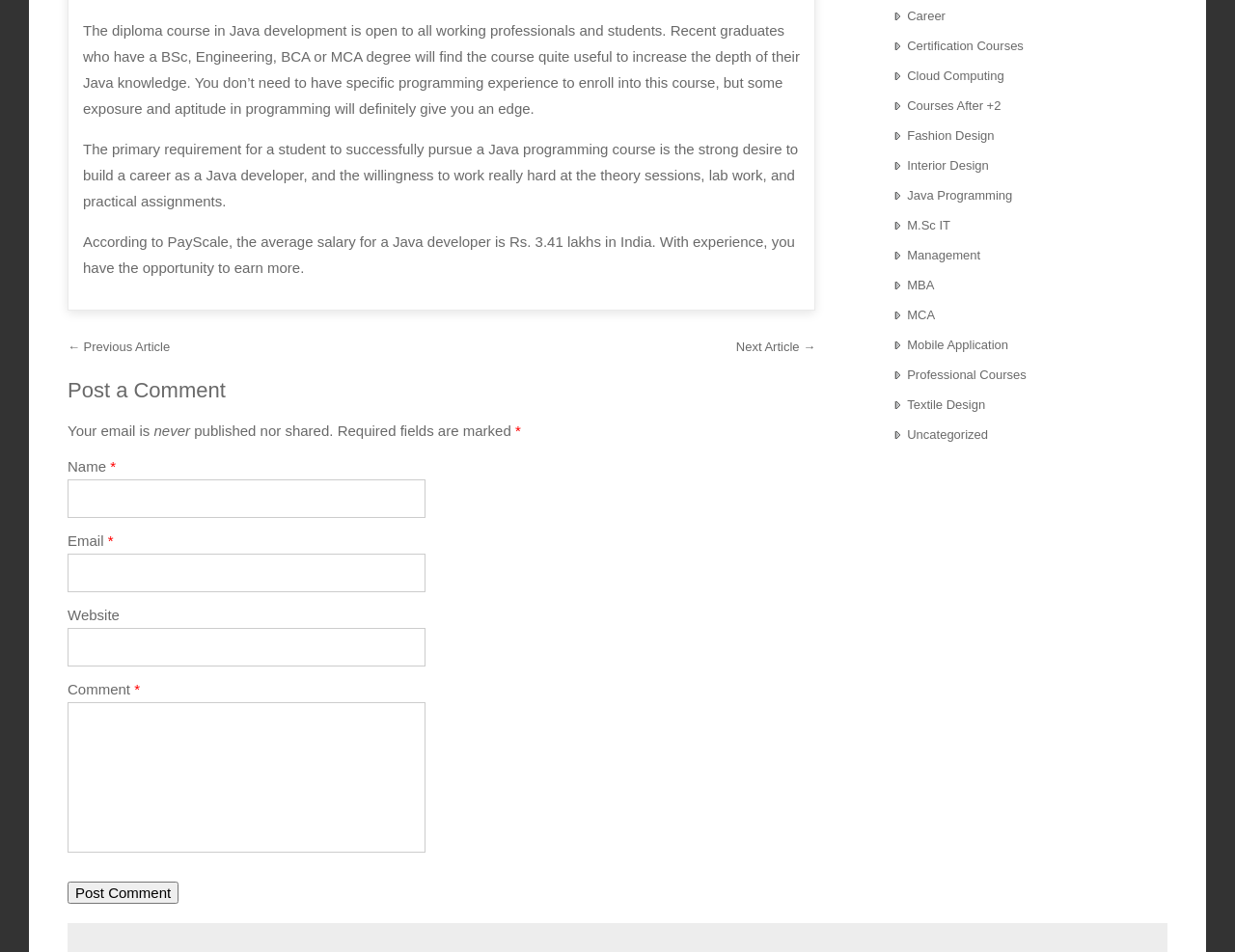From the element description: "Next Article →", extract the bounding box coordinates of the UI element. The coordinates should be expressed as four float numbers between 0 and 1, in the order [left, top, right, bottom].

[0.596, 0.357, 0.66, 0.372]